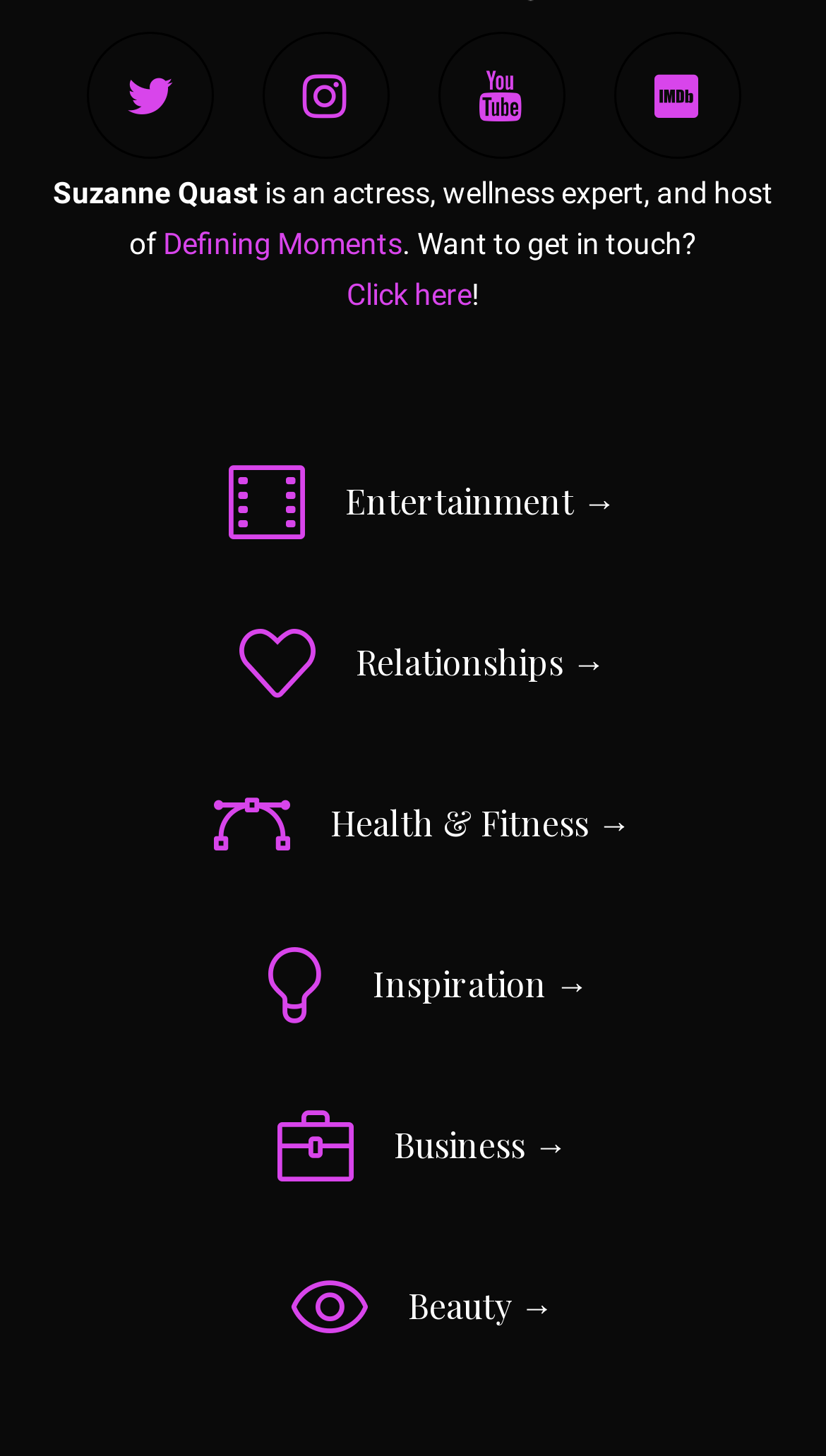Please identify the bounding box coordinates of the element I need to click to follow this instruction: "Read about Defining Moments".

[0.197, 0.156, 0.487, 0.179]